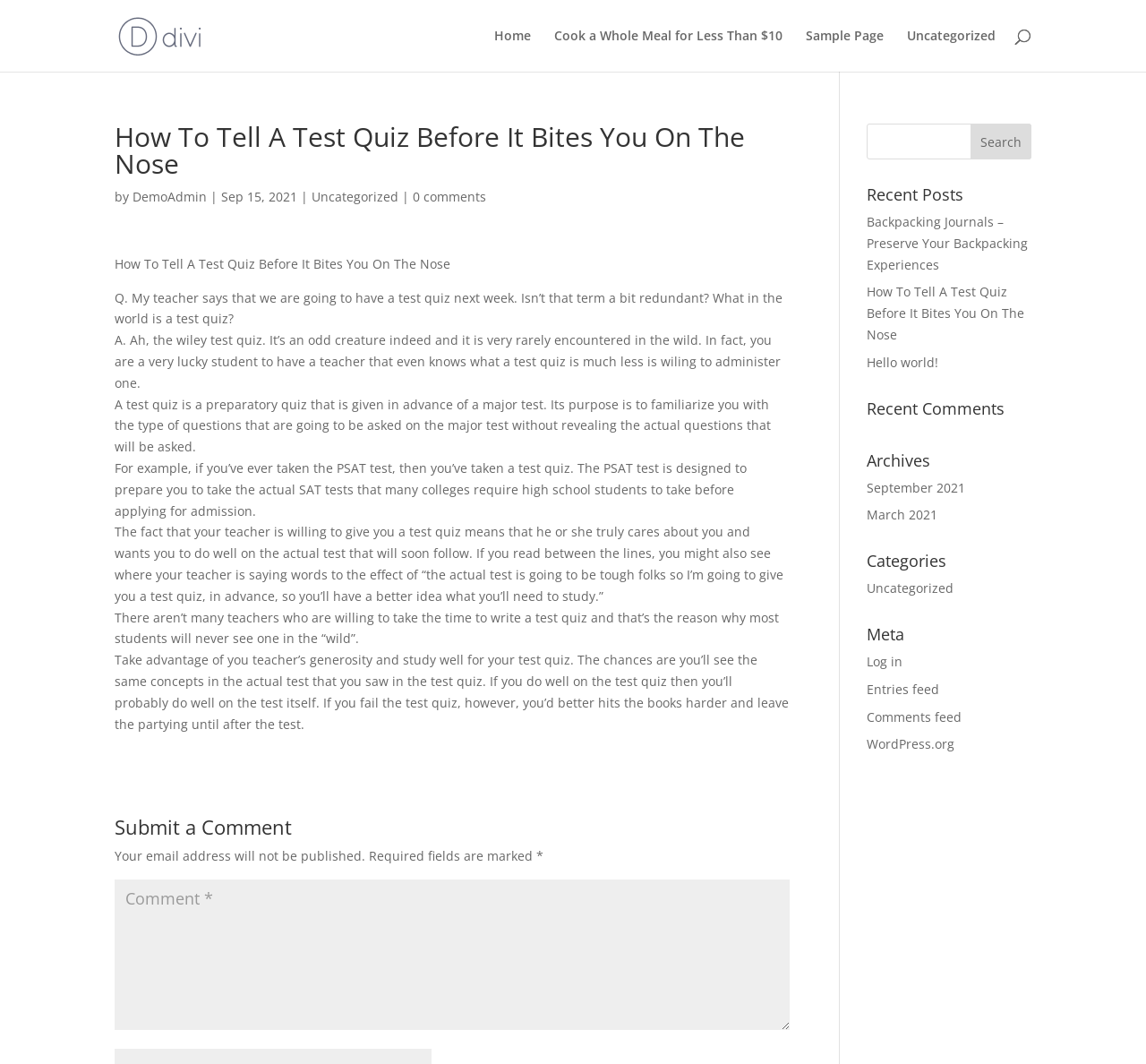Identify and generate the primary title of the webpage.

How To Tell A Test Quiz Before It Bites You On The Nose